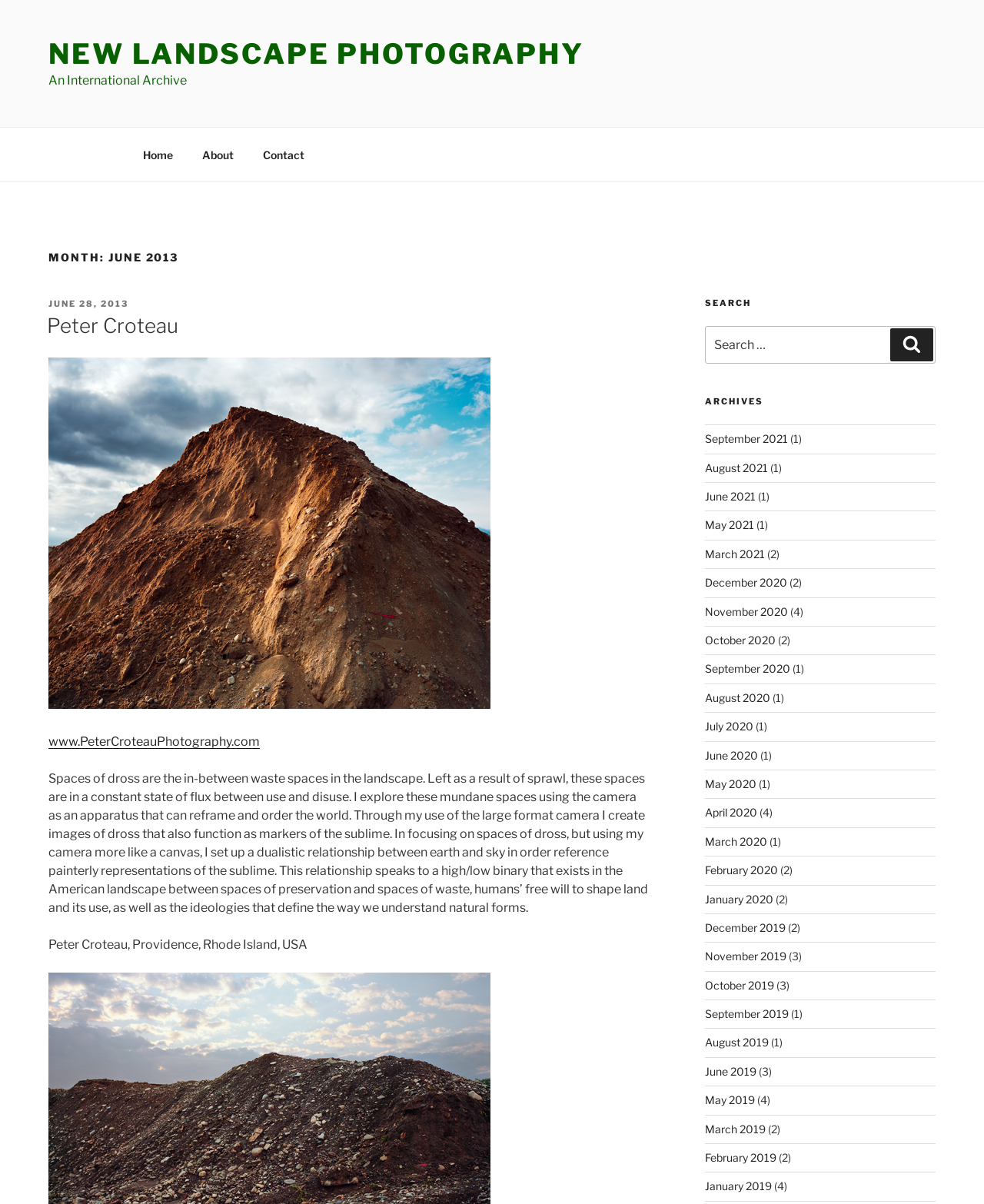Determine the bounding box coordinates of the UI element described by: "June 28, 2013June 24, 2013".

[0.049, 0.248, 0.13, 0.257]